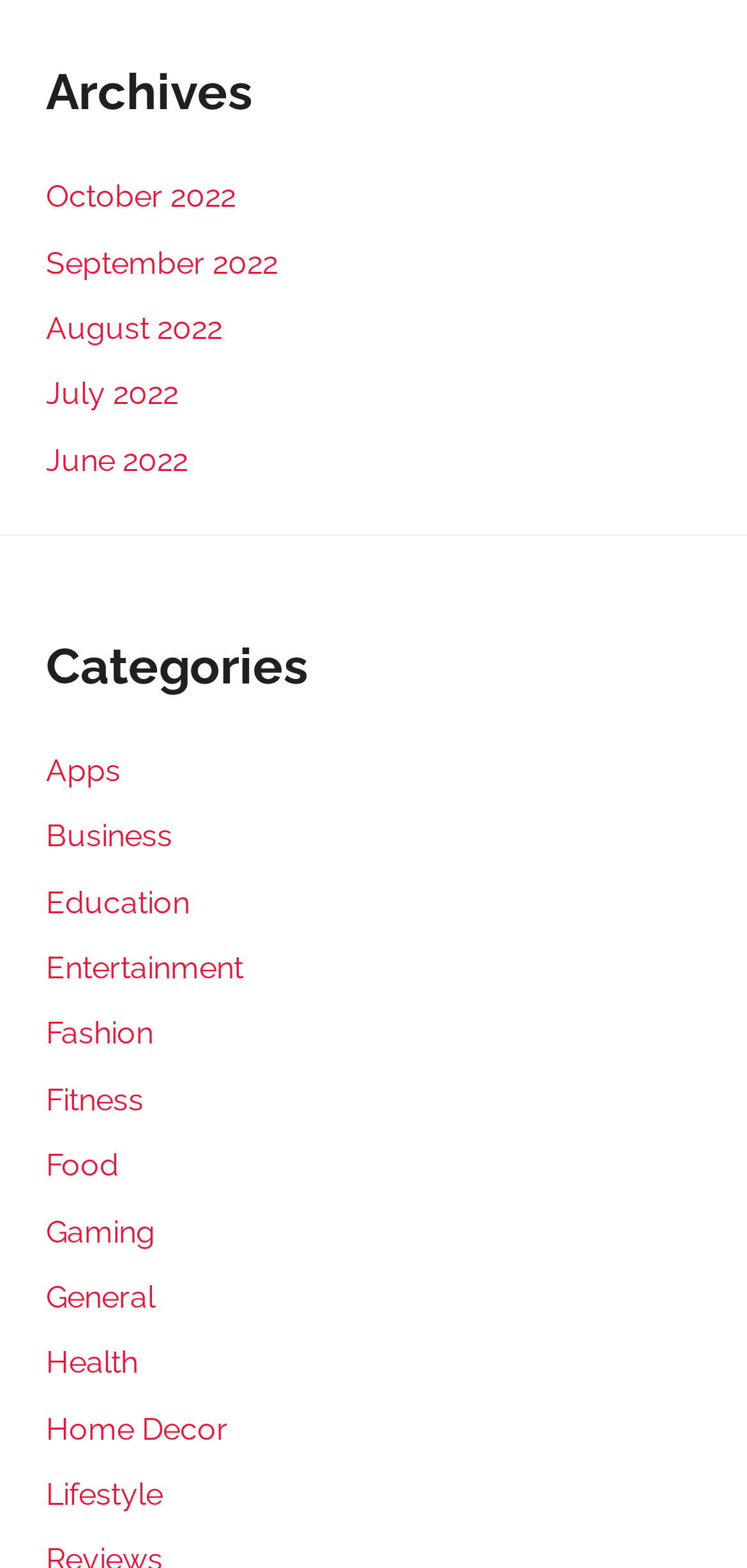Give a one-word or one-phrase response to the question:
What is the position of the 'Education' category link?

Third